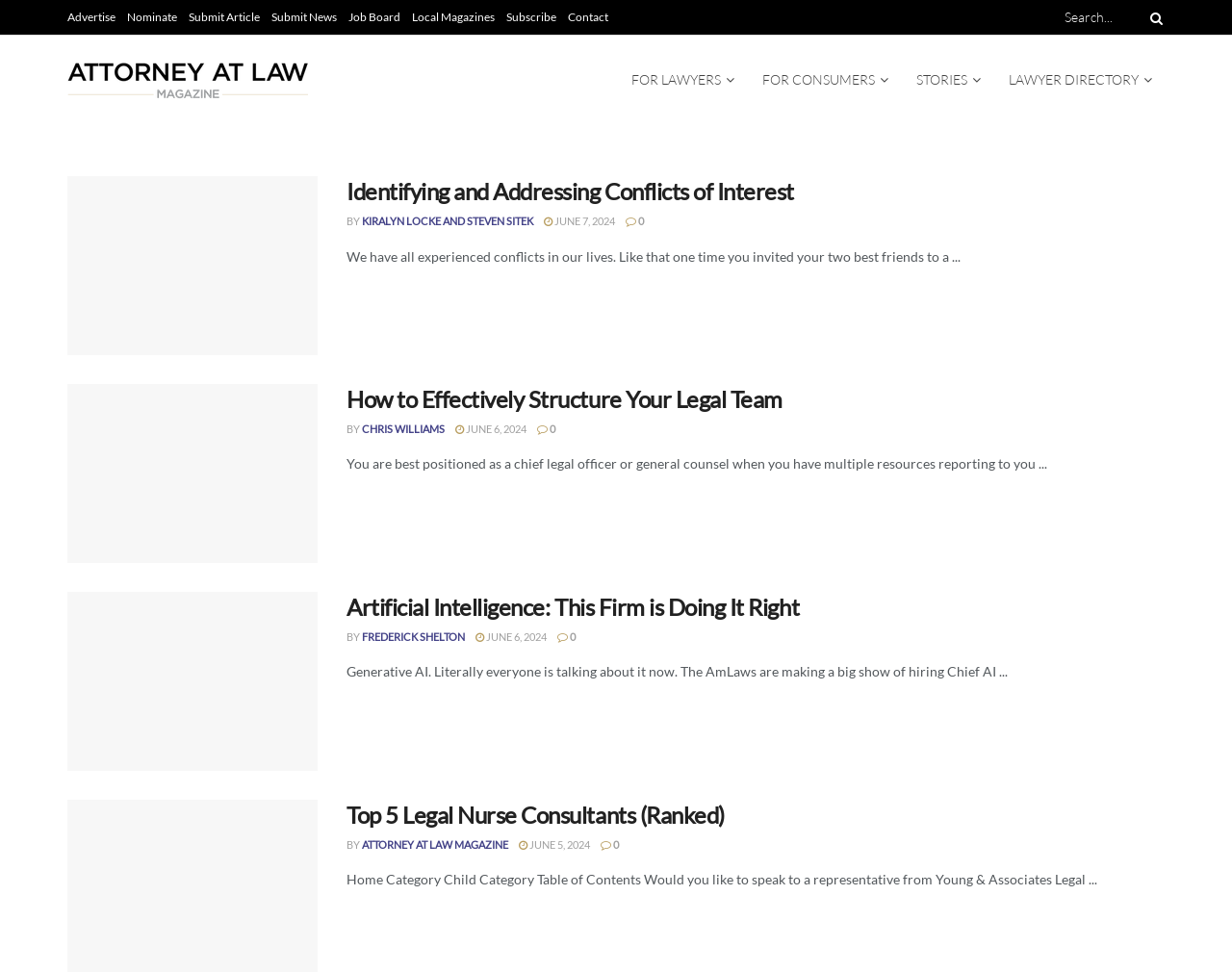Provide a brief response to the question below using a single word or phrase: 
What is the purpose of the 'Nominate' link?

To nominate someone